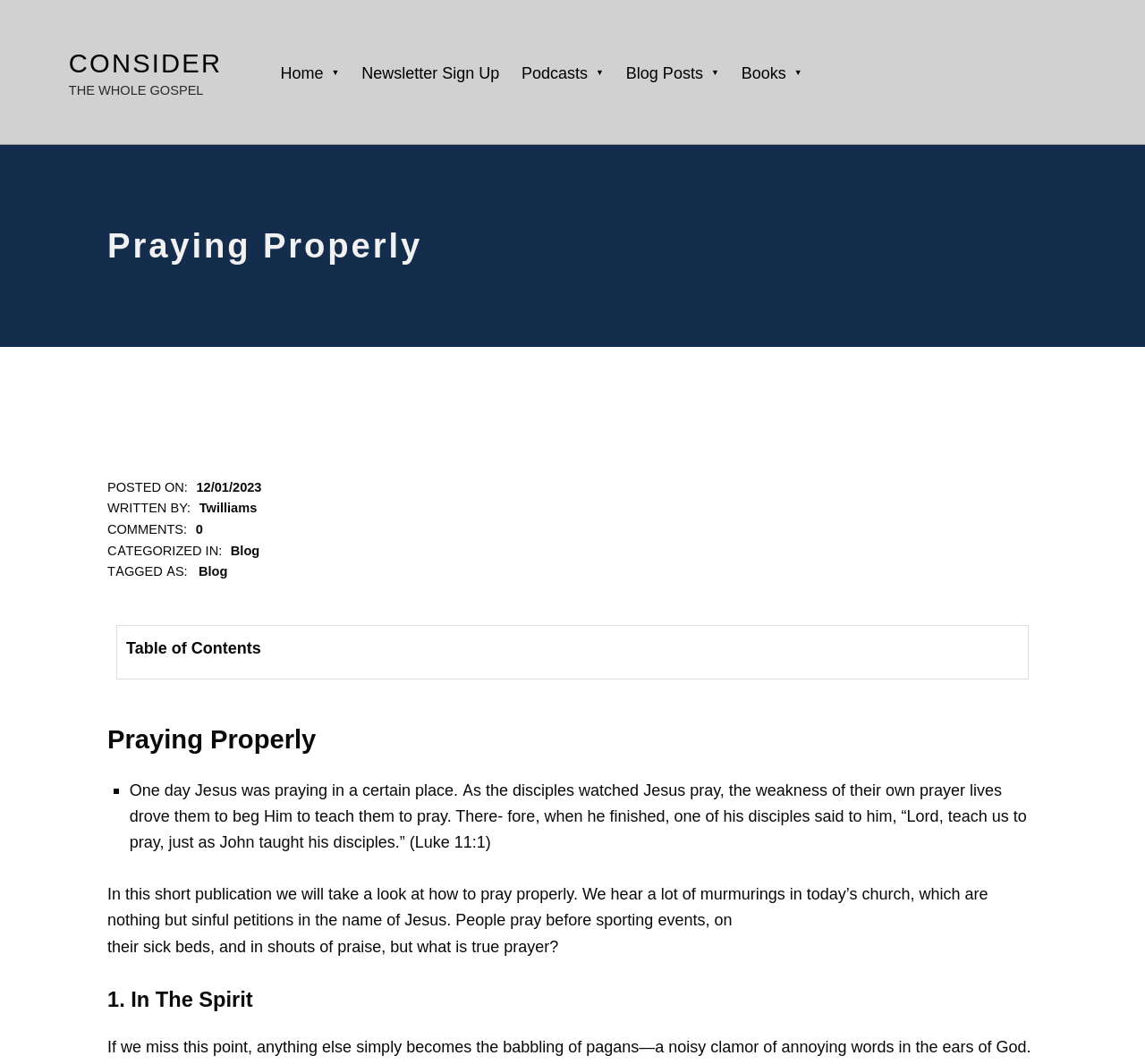Locate the bounding box coordinates of the element to click to perform the following action: 'Click on the 'Home' link'. The coordinates should be given as four float values between 0 and 1, in the form of [left, top, right, bottom].

[0.24, 0.045, 0.302, 0.09]